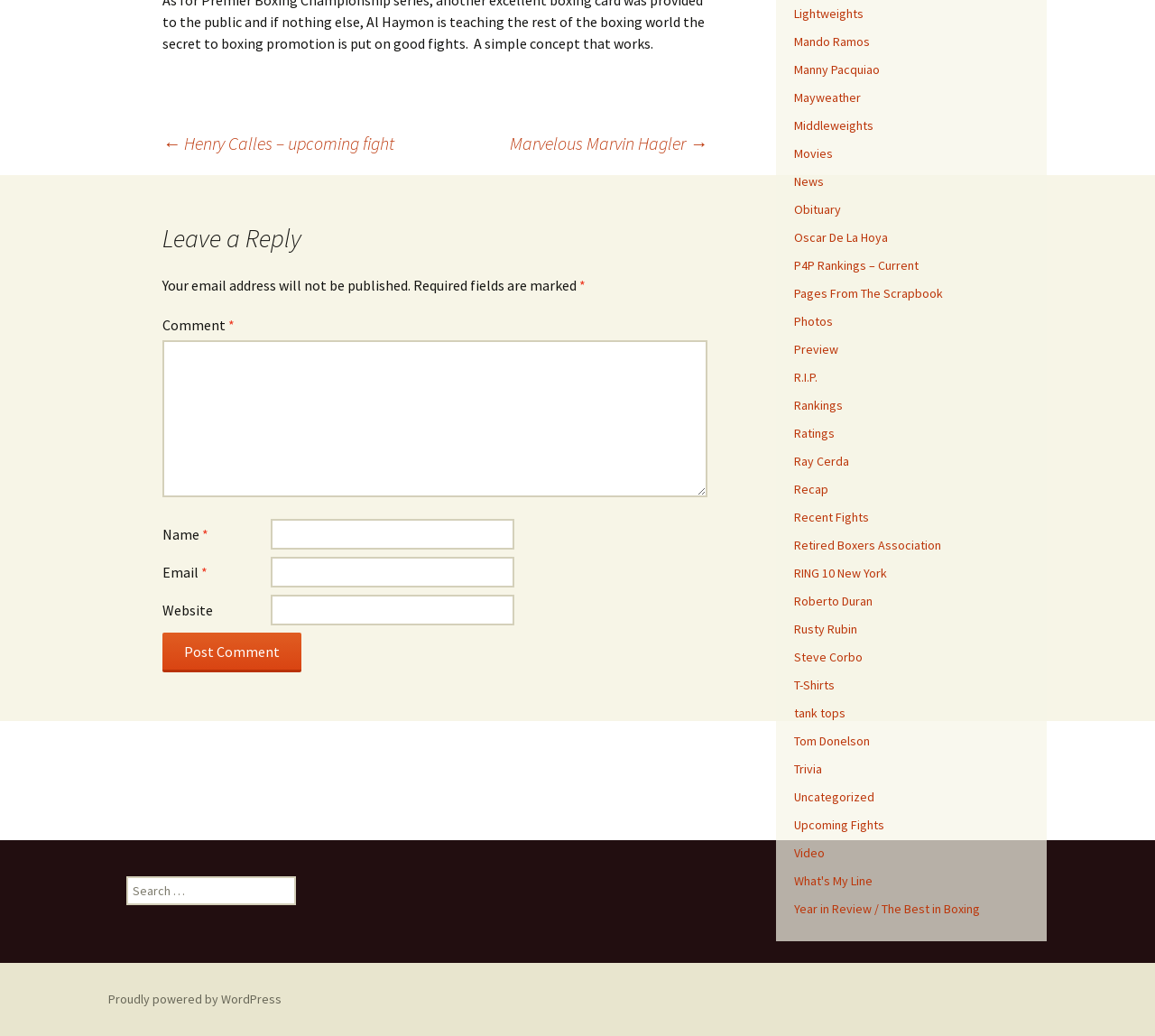Respond to the question with just a single word or phrase: 
What type of content is linked on the right side of the page?

Boxing-related topics